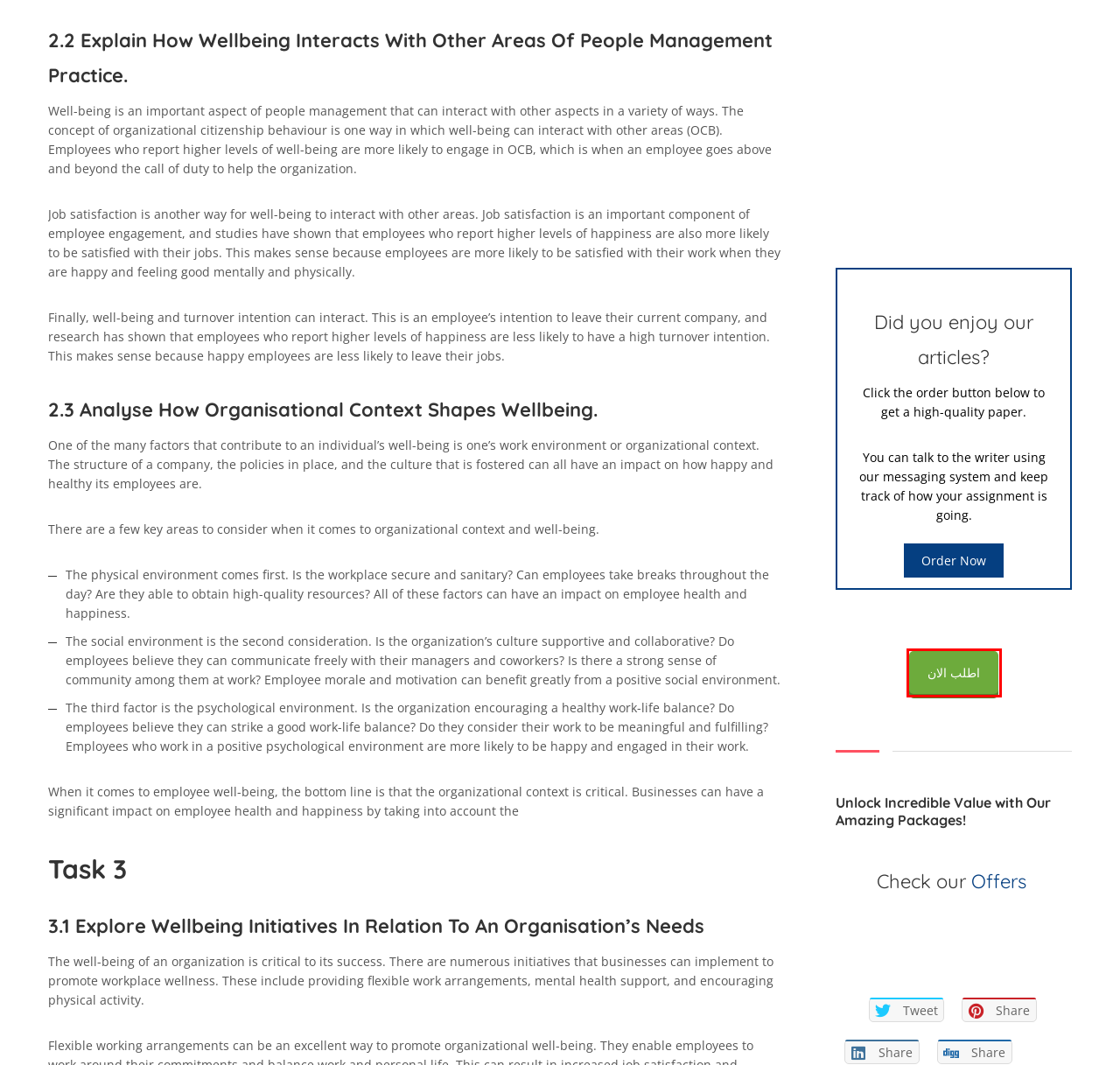You have a screenshot of a webpage with a red bounding box around an element. Select the webpage description that best matches the new webpage after clicking the element within the red bounding box. Here are the descriptions:
A. About Us
B. User Account - CIPD Assignment Help
C. CIPD Level 5 - CIPD Assignment Help
D. CIPD Assignment Help | CIPD Assignment Help UK
E. Offers
F. Refund Policy
G. CIPD Level 5 | CIPD Level 5 Assignment Examples
H. 5OS07 Well-Being at Work – CIPD... | Protected by DMCA.com

B